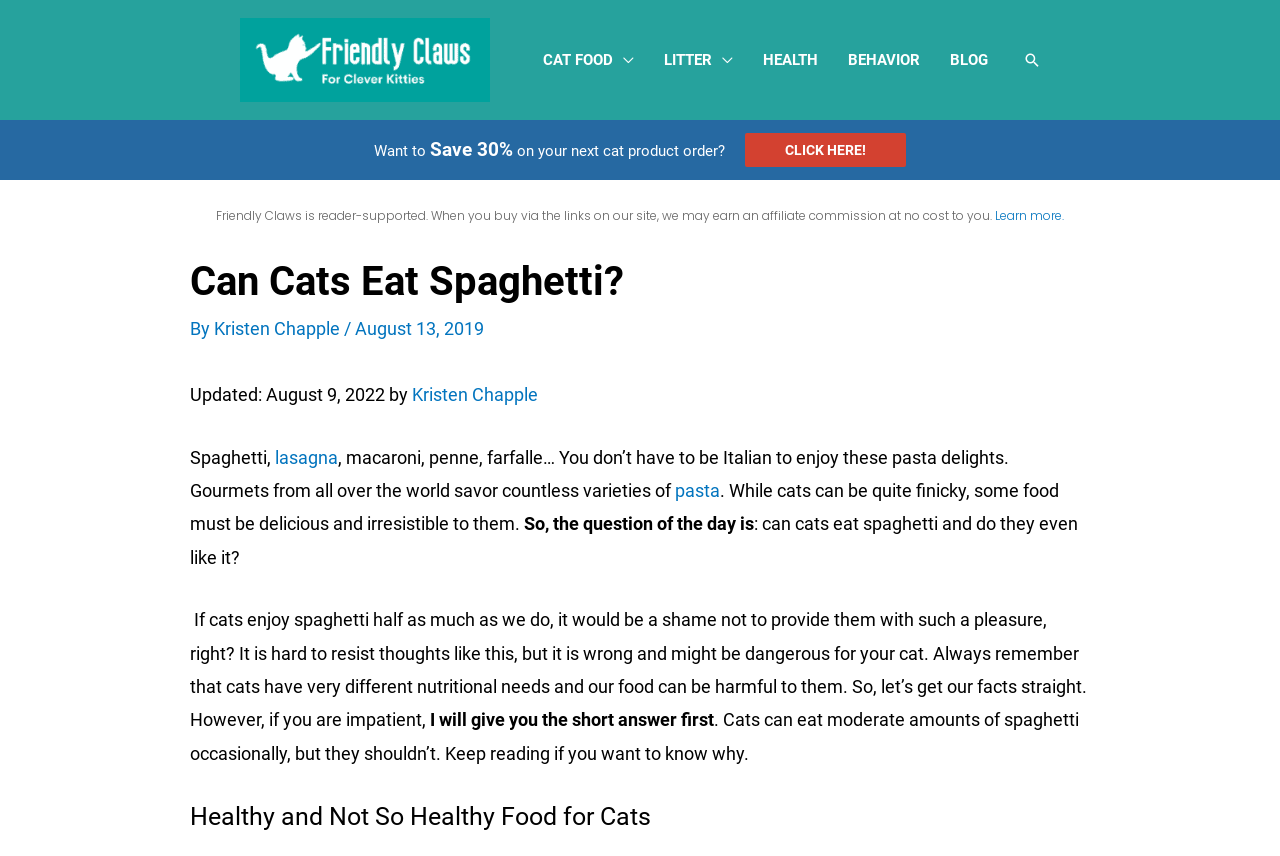Determine the coordinates of the bounding box that should be clicked to complete the instruction: "Click on the 'Friendly Claws' link". The coordinates should be represented by four float numbers between 0 and 1: [left, top, right, bottom].

[0.187, 0.056, 0.382, 0.08]